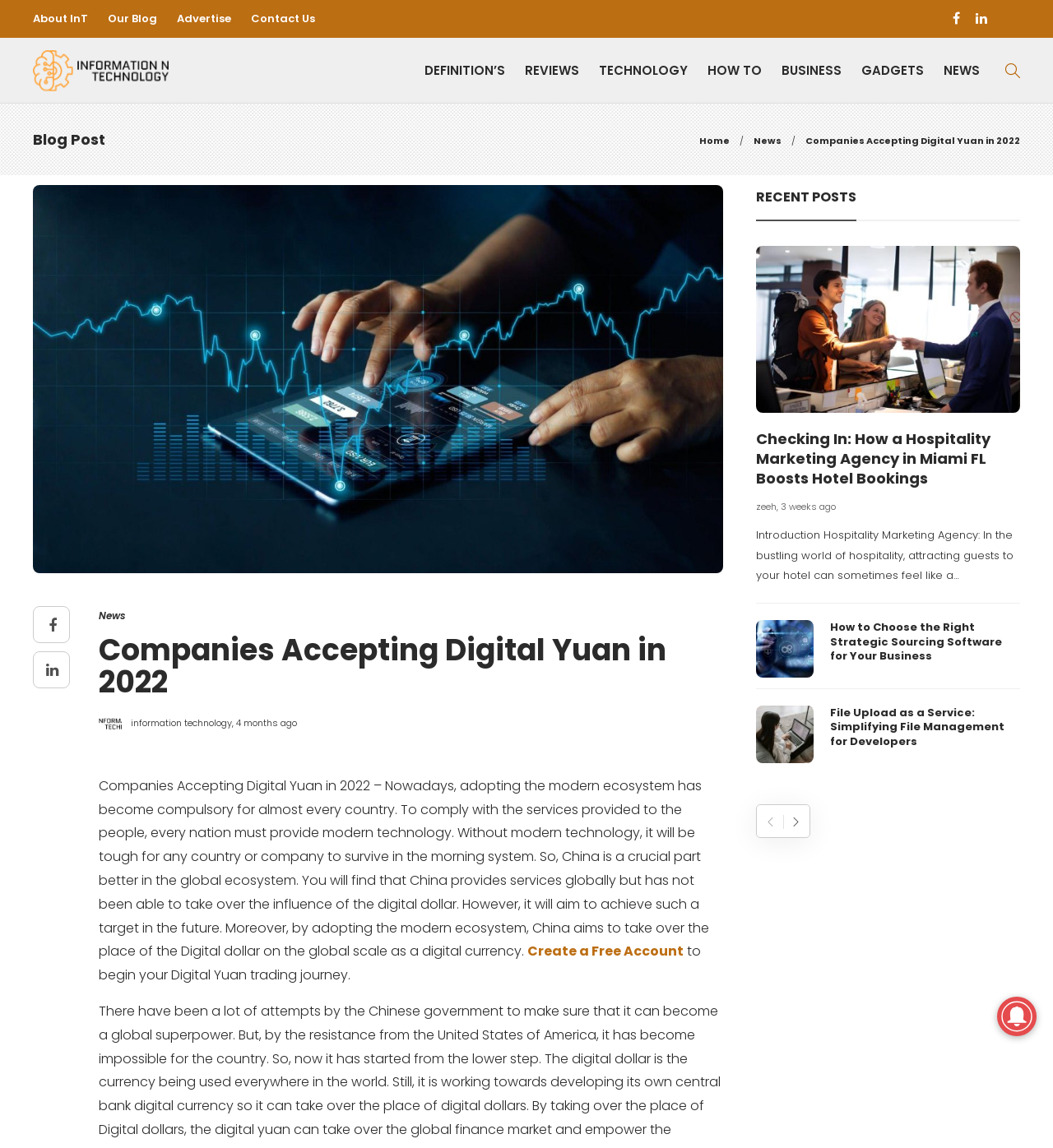Please determine the primary heading and provide its text.

Companies Accepting Digital Yuan in 2022